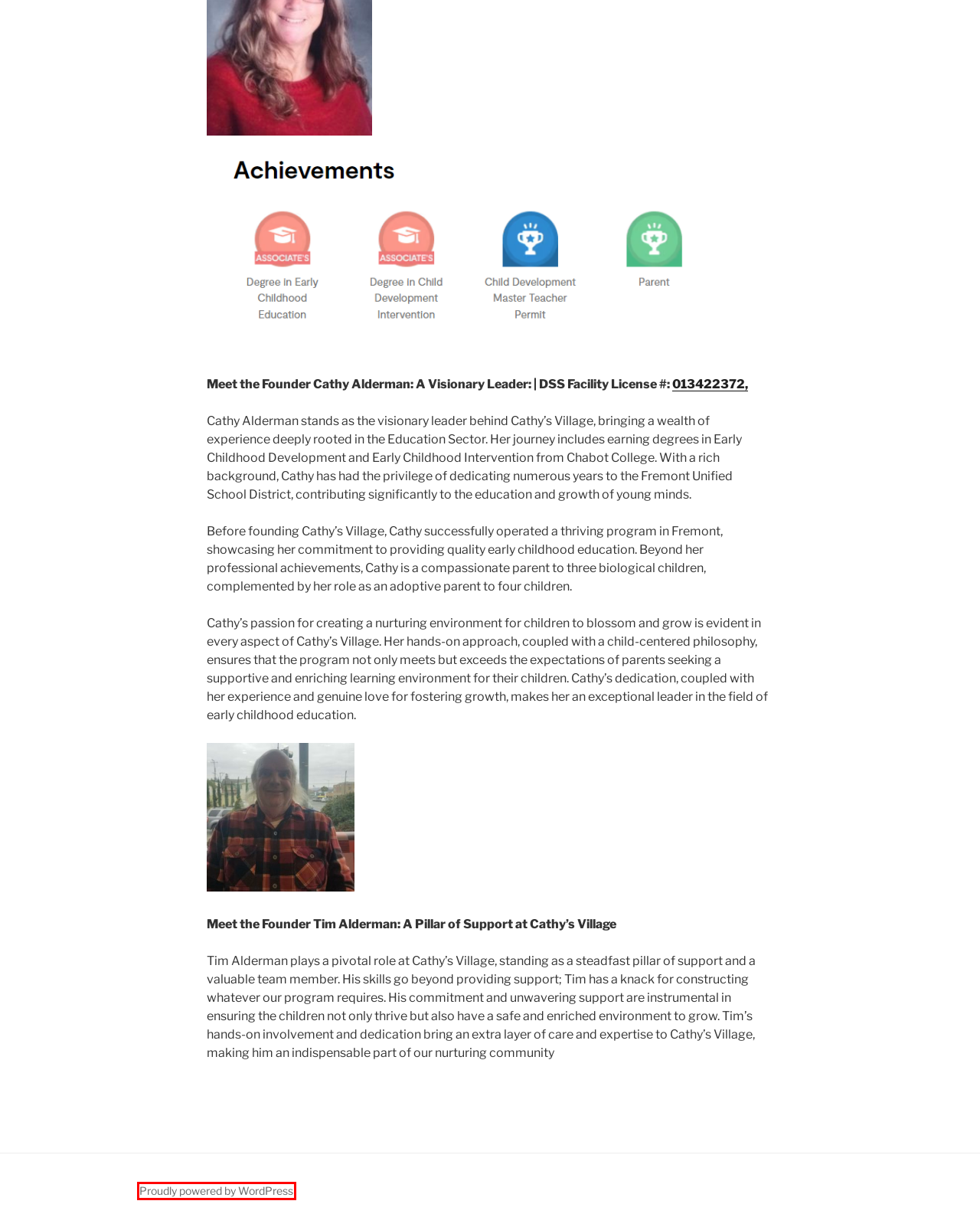You have a screenshot of a webpage with a red rectangle bounding box around a UI element. Choose the best description that matches the new page after clicking the element within the bounding box. The candidate descriptions are:
A. About Our Services – Cathy's Village
B. Facilities: A Welcoming Environment – Cathy's Village
C. Blog Tool, Publishing Platform, and CMS – WordPress.org
D. How to Enroll at Cathy’s Village – Cathy's Village
E. Contact Us today! – Cathy's Village
F. Frequently Asked Questions – Cathy's Village
G. Cathy’s Village Testimonials: Real Stories, Real Experiences – Cathy's Village
H. Cathy's Village – Eastmont Hills Daycare and Pre-school

C